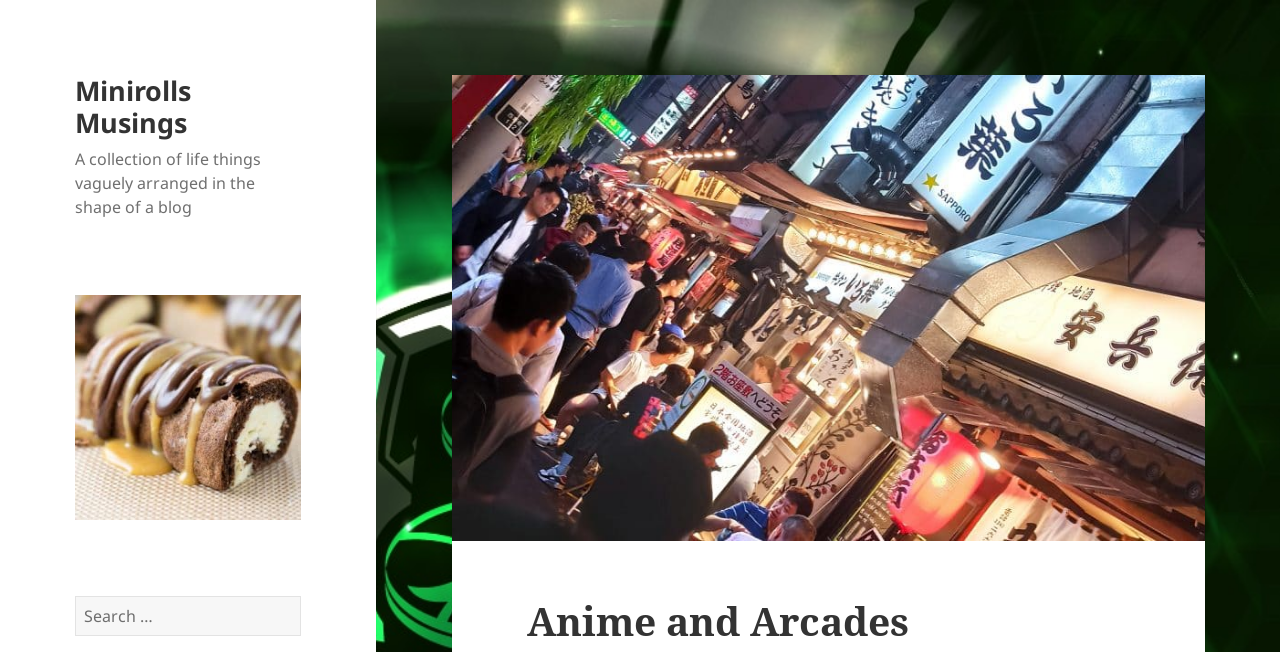Use a single word or phrase to answer the question: 
What is the button next to the search box?

Search